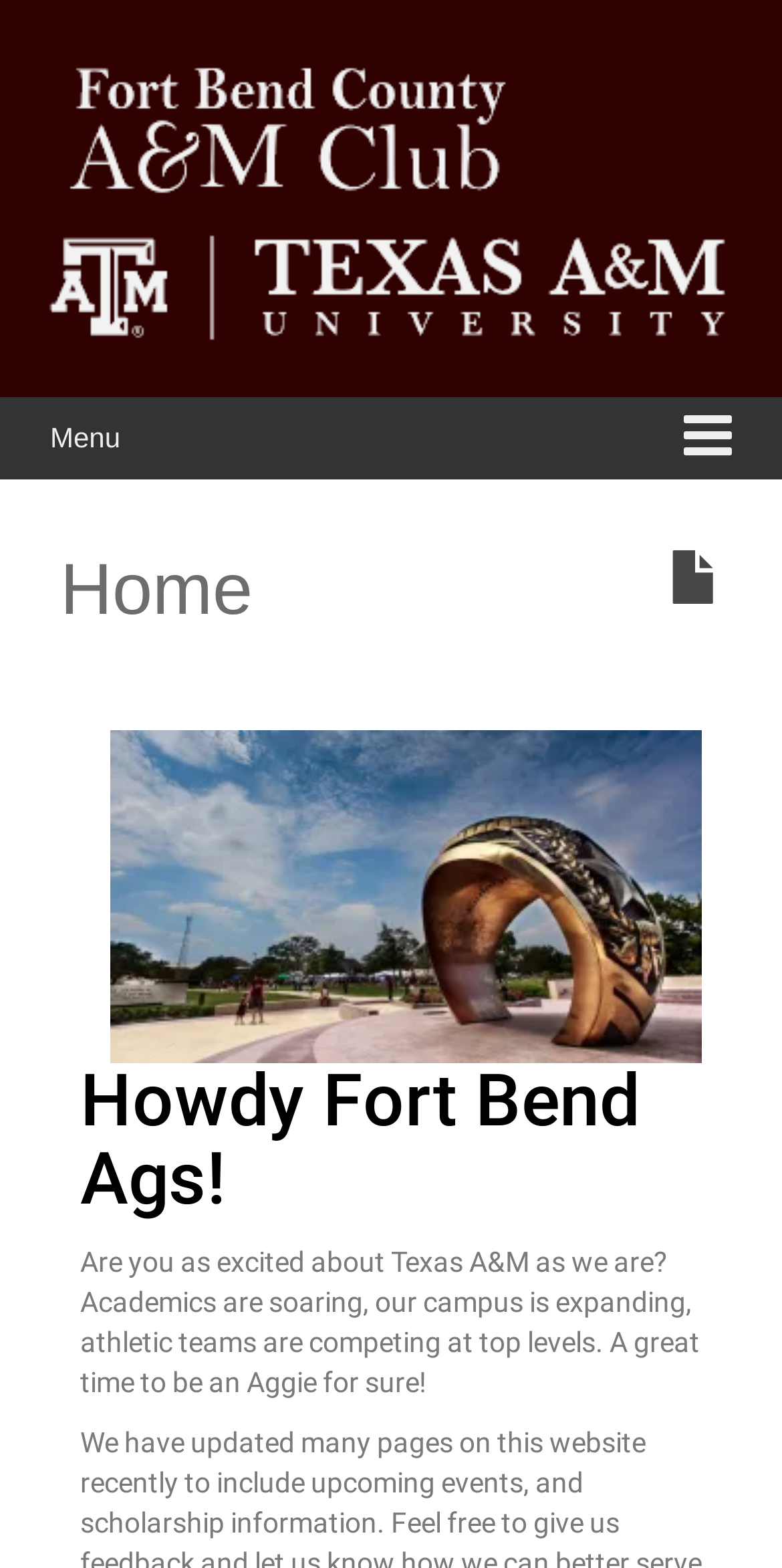Using the description: "Mobile menu toggle", determine the UI element's bounding box coordinates. Ensure the coordinates are in the format of four float numbers between 0 and 1, i.e., [left, top, right, bottom].

[0.849, 0.253, 0.962, 0.306]